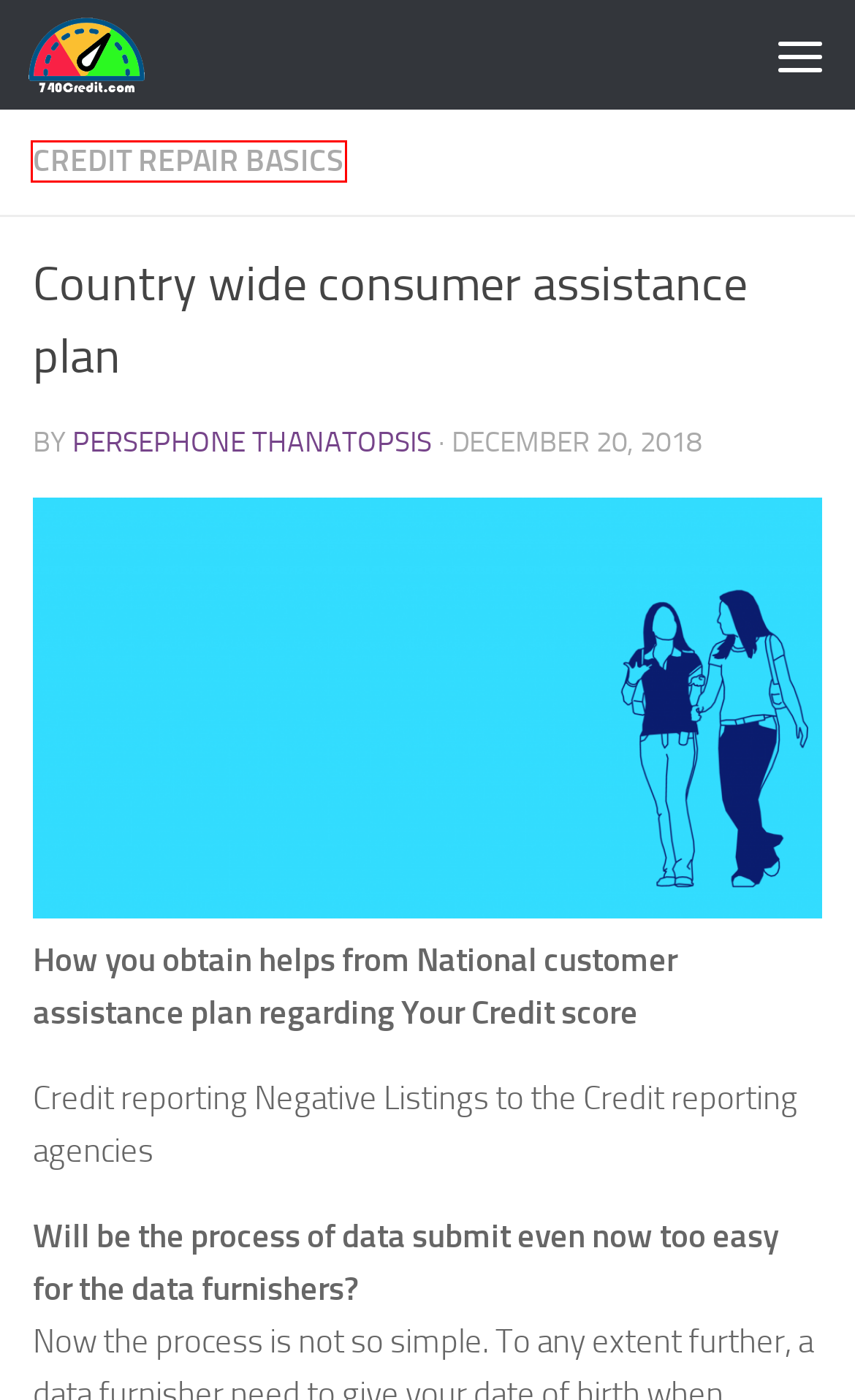Given a screenshot of a webpage with a red bounding box, please pick the webpage description that best fits the new webpage after clicking the element inside the bounding box. Here are the candidates:
A. Credit Monitoring FAQs - 740credit.com
B. Student Loan Refinancing Archives - 740credit.com
C. February 2020 - 740credit.com
D. Credit repair Basics Archives - 740credit.com
E. mortgage-types Archives - 740credit.com
F. July 2021 - 740credit.com
G. 740credit.com - A Guide to Better Financial Health
H. student-repayment-plans Archives - 740credit.com

D